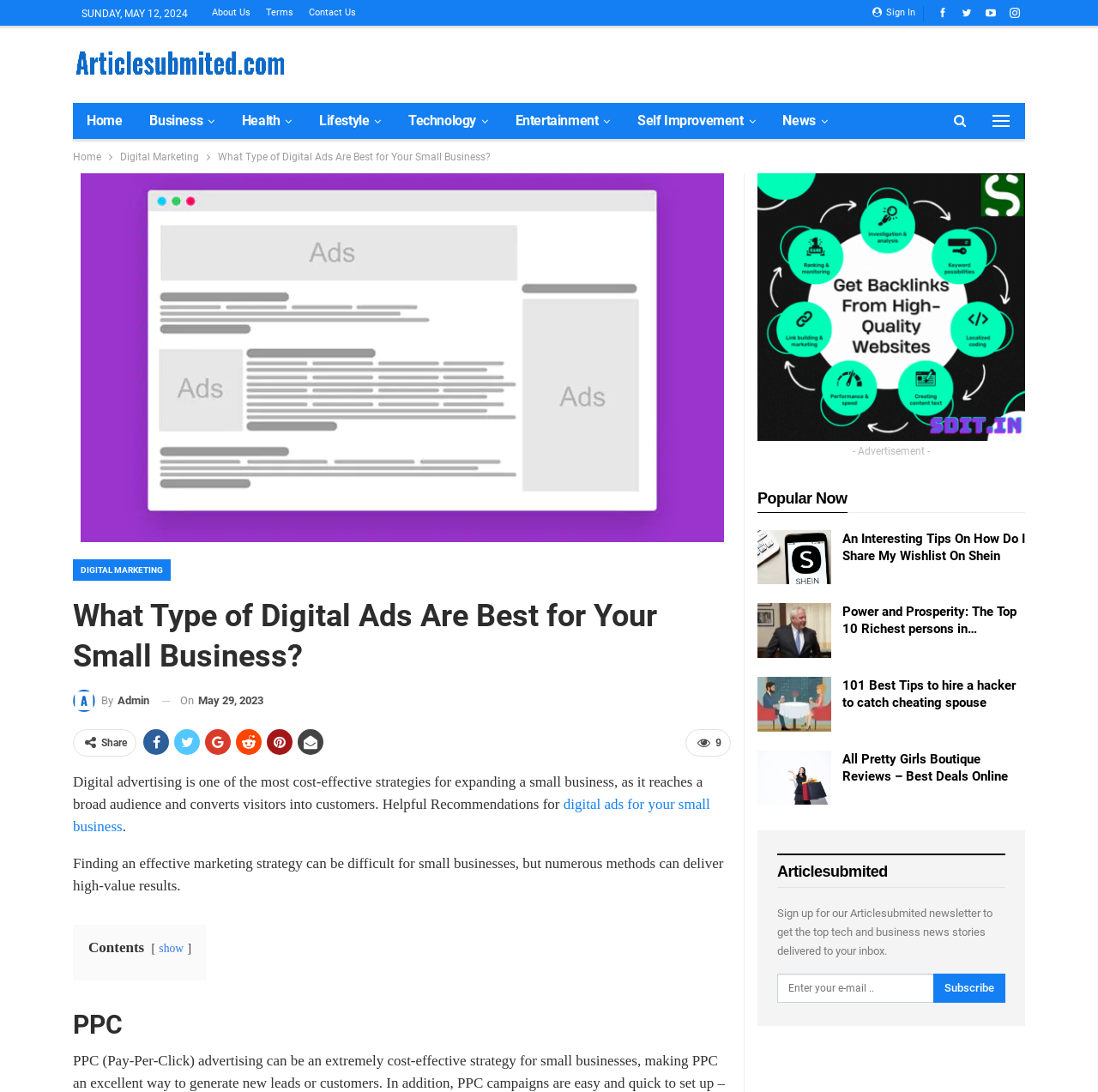Locate the UI element described by Contact us and provide its bounding box coordinates. Use the format (top-left x, top-left y, bottom-right x, bottom-right y) with all values as floating point numbers between 0 and 1.

[0.281, 0.006, 0.324, 0.016]